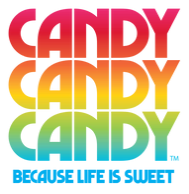What product is offered by the company? Analyze the screenshot and reply with just one word or a short phrase.

Sour Neon Worms